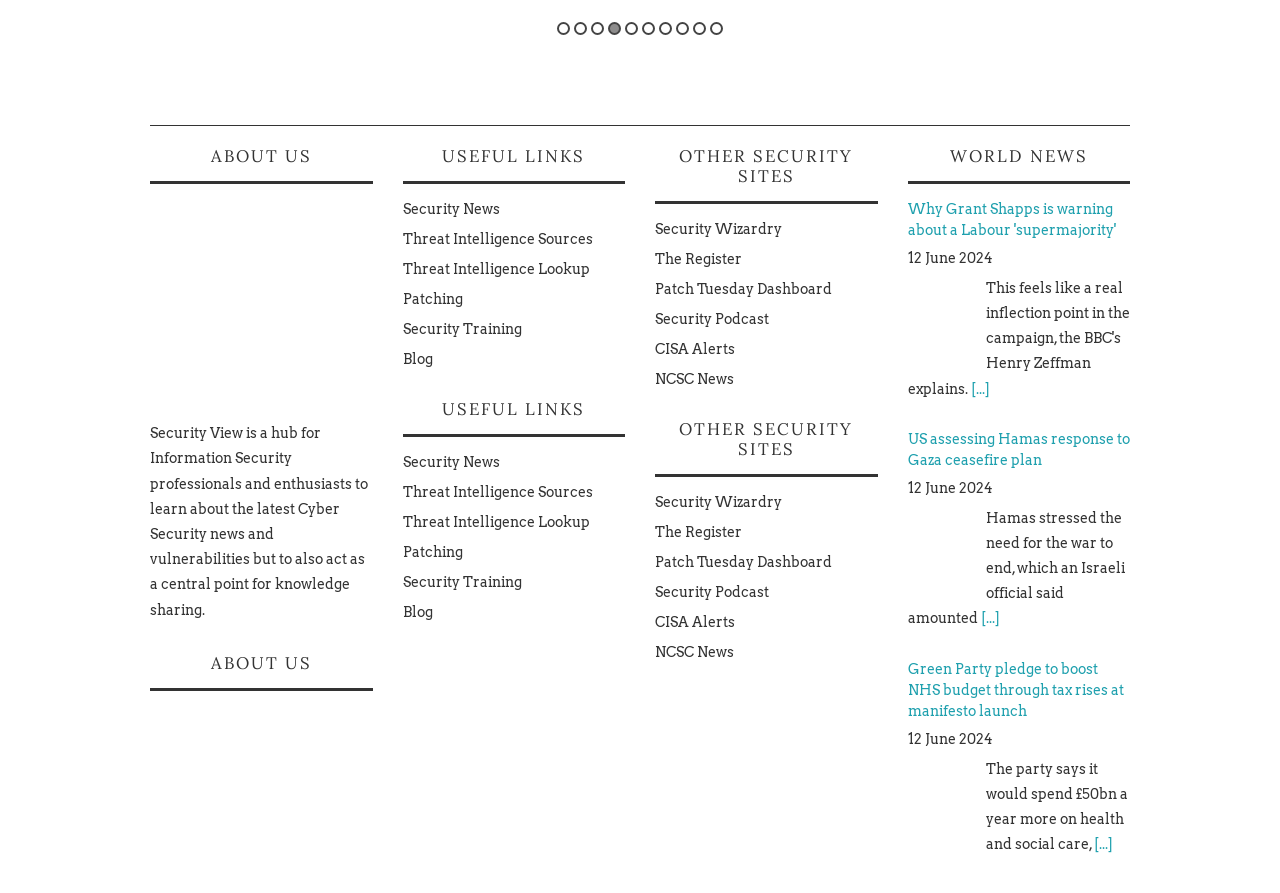Please analyze the image and give a detailed answer to the question:
How many news articles are listed under 'WORLD NEWS'?

I counted the news articles under the 'WORLD NEWS' heading and found 3 articles, including 'Why Grant Shapps is warning about a Labour'supermajority'', 'US assessing Hamas response to Gaza ceasefire plan', and 'Green Party pledge to boost NHS budget through tax rises at manifesto launch'.